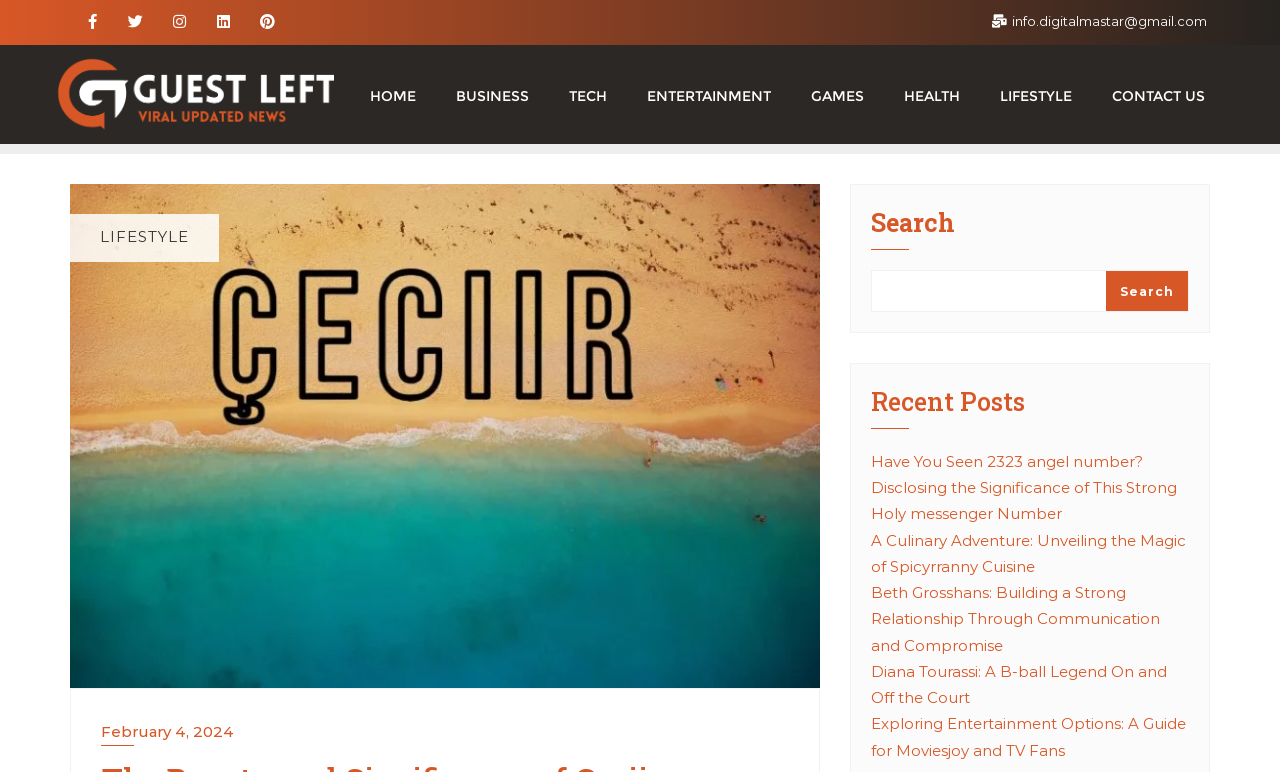Locate the bounding box coordinates of the element that needs to be clicked to carry out the instruction: "Check the CONTACT US page". The coordinates should be given as four float numbers ranging from 0 to 1, i.e., [left, top, right, bottom].

[0.853, 0.073, 0.957, 0.172]